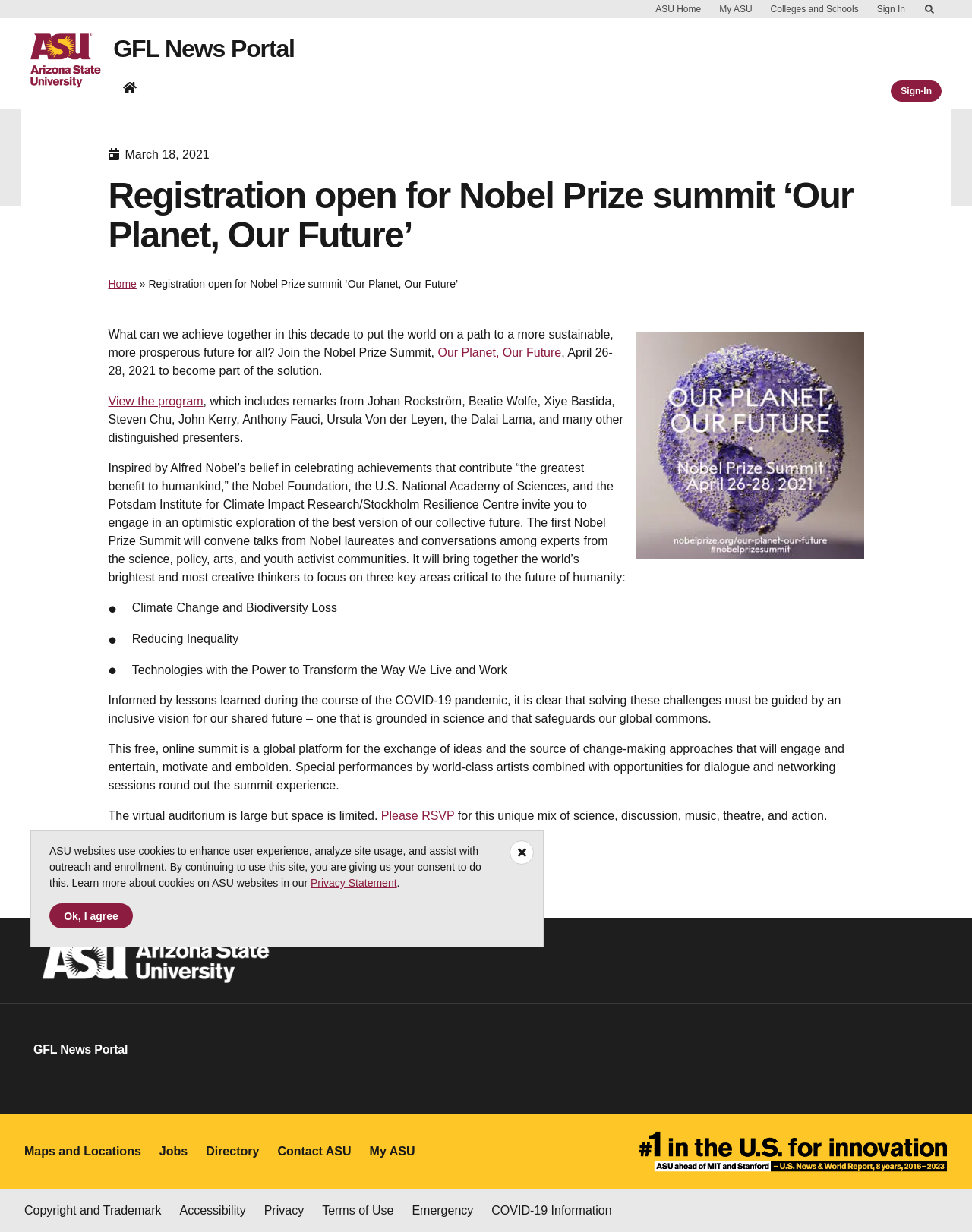Using the details in the image, give a detailed response to the question below:
What are the three key areas critical to the future of humanity?

I found the answer by looking at the article section, where I saw static texts 'Climate Change and Biodiversity Loss', 'Reducing Inequality', and 'Technologies with the Power to Transform the Way We Live and Work'. This suggests that the three key areas critical to the future of humanity are Climate Change, Reducing Inequality, and Technologies.